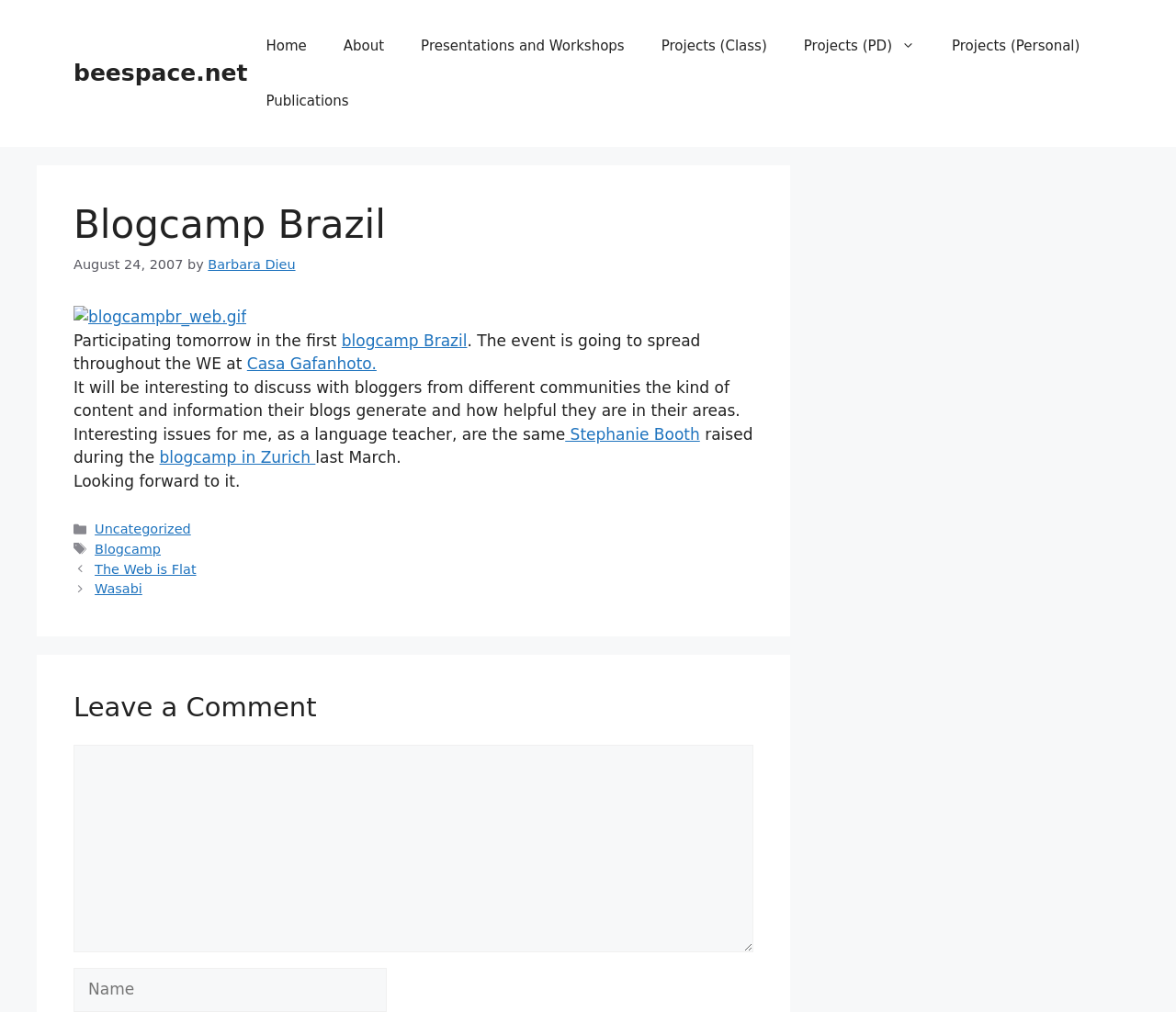Please identify the bounding box coordinates of the element that needs to be clicked to perform the following instruction: "Read the article 'Young Woman and the Sea' Review".

None